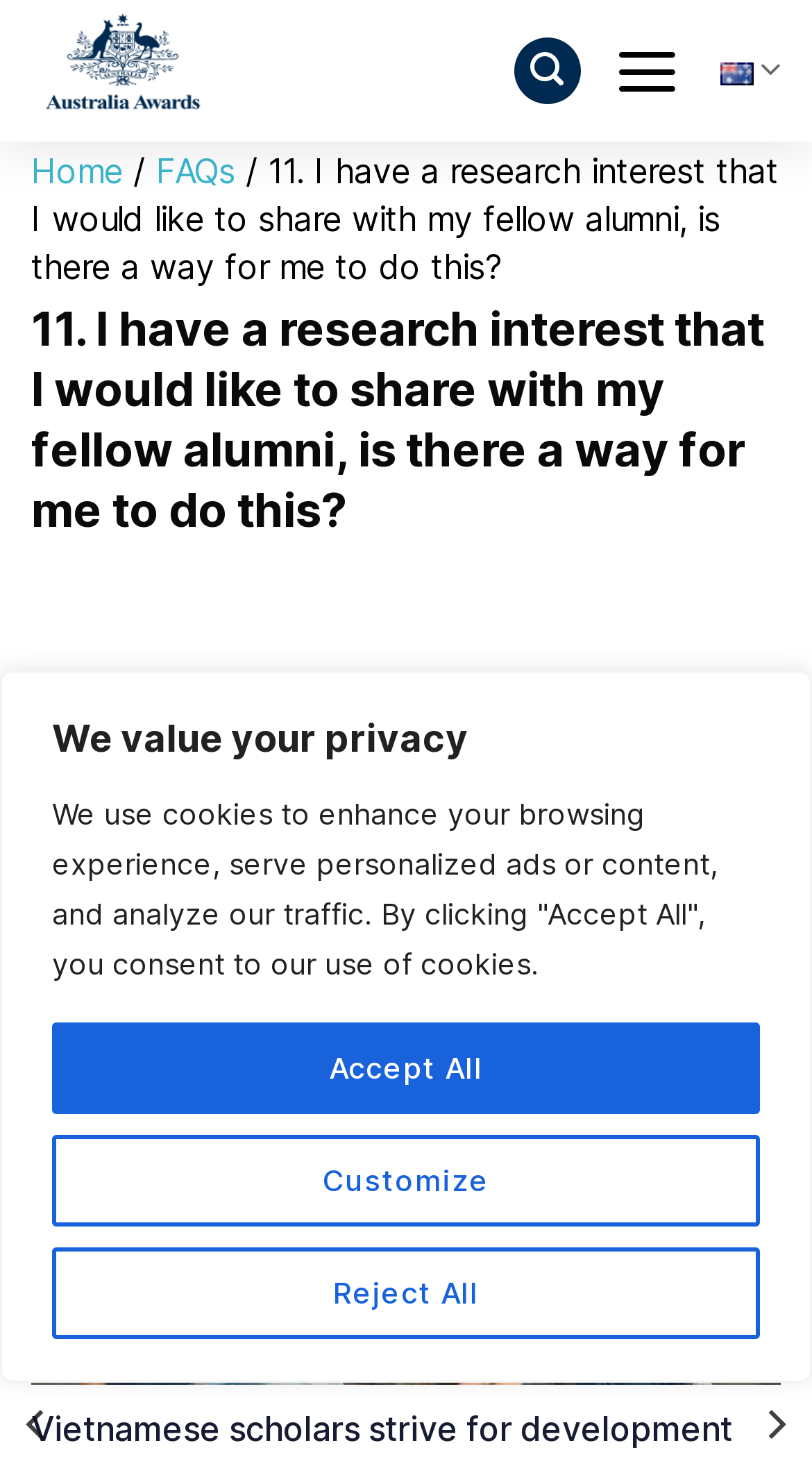Please identify the bounding box coordinates of the element's region that needs to be clicked to fulfill the following instruction: "Change the language". The bounding box coordinates should consist of four float numbers between 0 and 1, i.e., [left, top, right, bottom].

[0.874, 0.017, 0.962, 0.08]